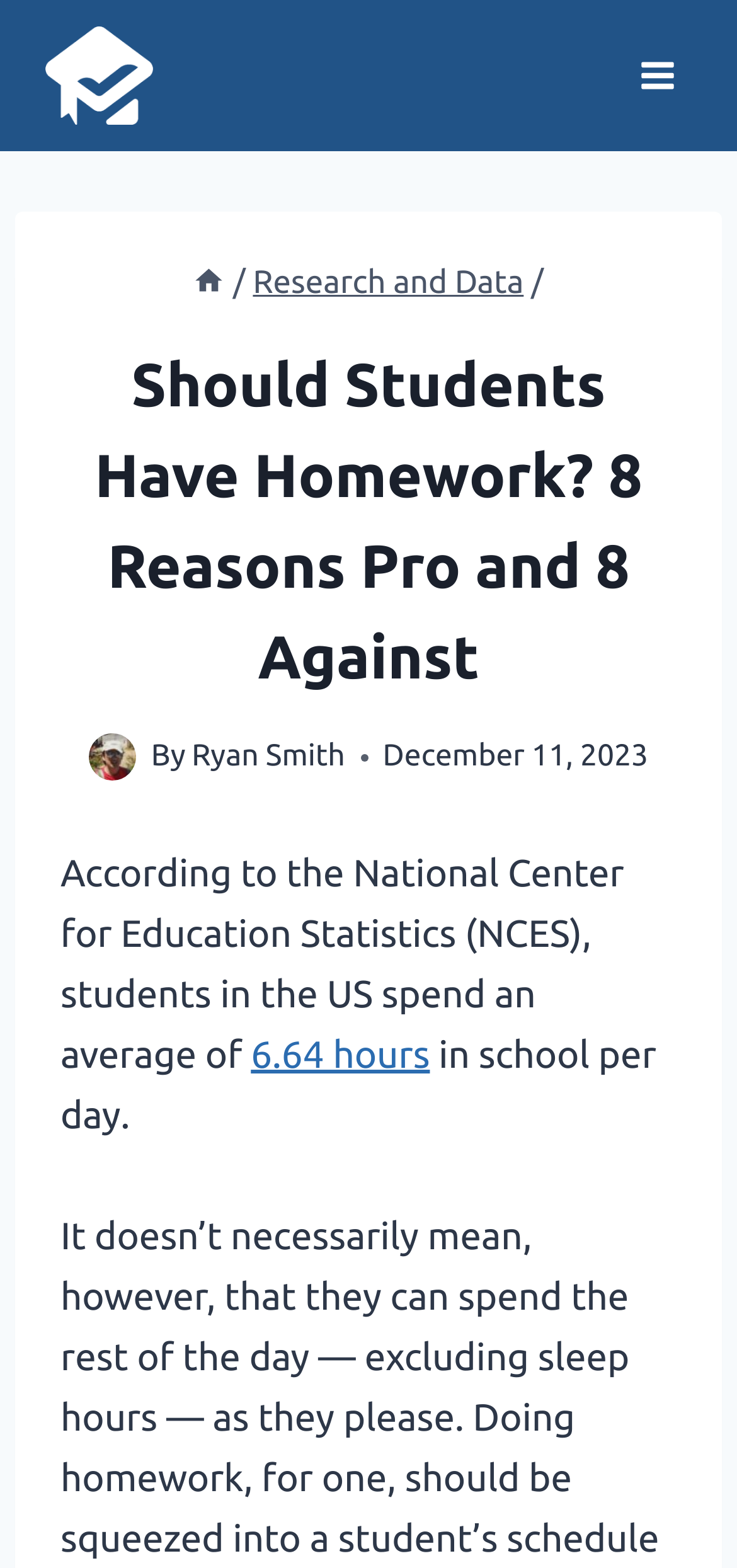Determine the bounding box coordinates for the UI element described. Format the coordinates as (top-left x, top-left y, bottom-right x, bottom-right y) and ensure all values are between 0 and 1. Element description: College Reality Check

[0.062, 0.017, 0.259, 0.079]